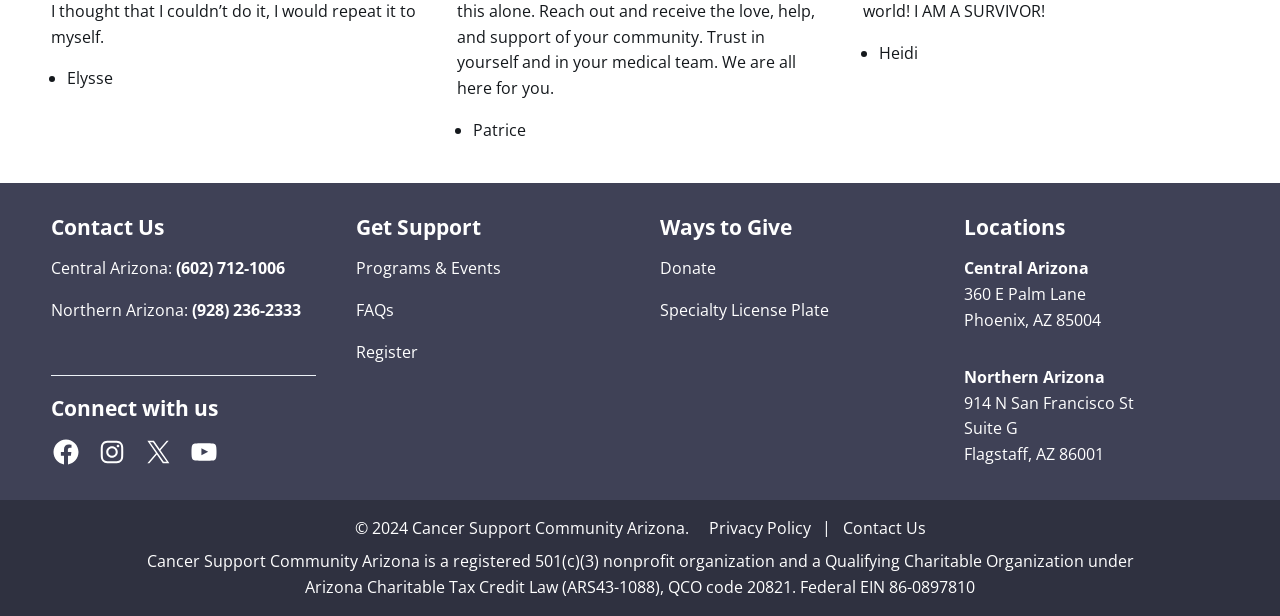How many phone numbers are listed?
Using the information presented in the image, please offer a detailed response to the question.

There are two phone numbers listed on the webpage, one for Central Arizona and one for Northern Arizona, both of which are clickable buttons.